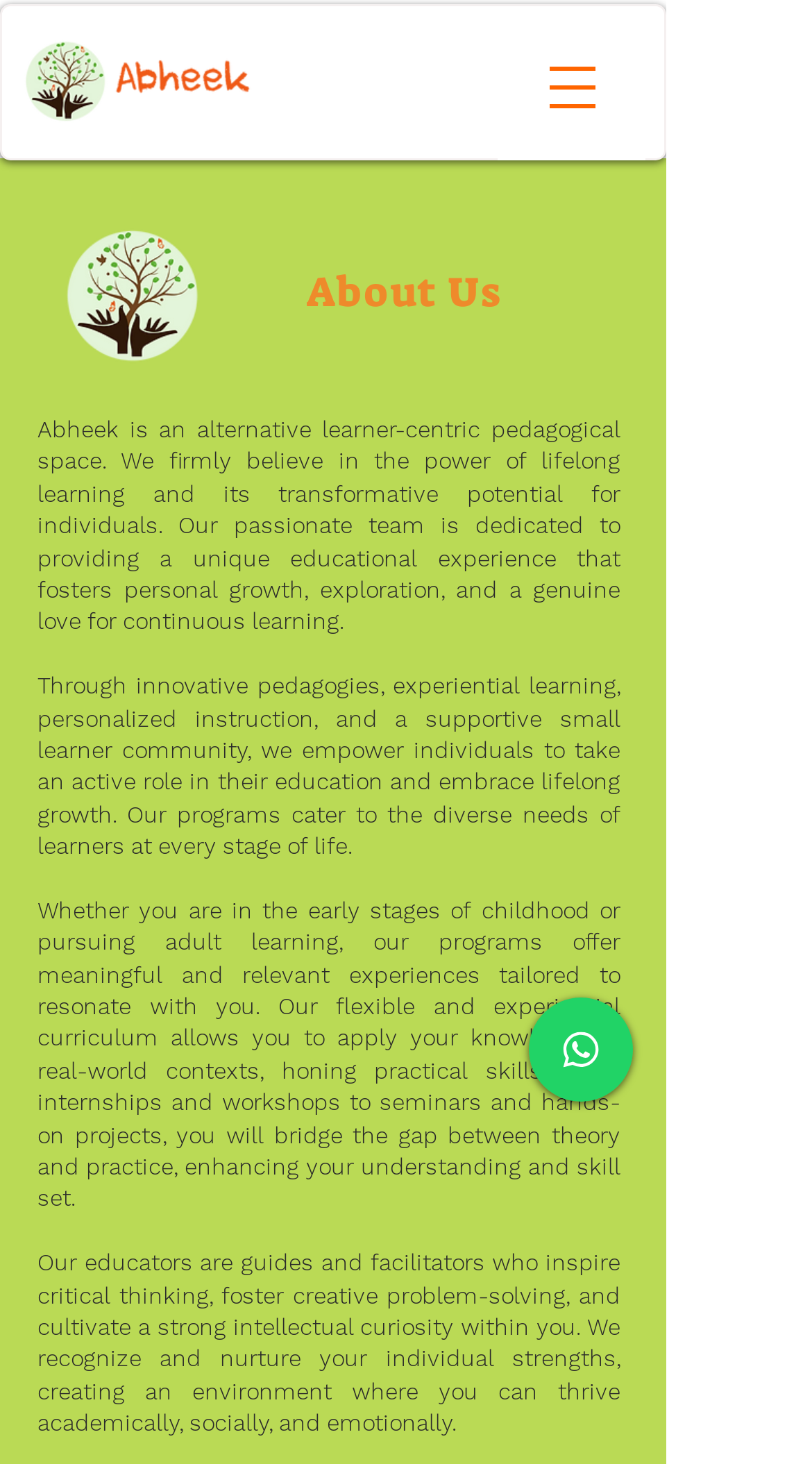What type of experience does the organization provide?
Give a detailed explanation using the information visible in the image.

The text 'Through innovative pedagogies, experiential learning, personalized instruction, and a supportive small learner community...' indicates that the organization provides personalized instruction as part of its educational experience.